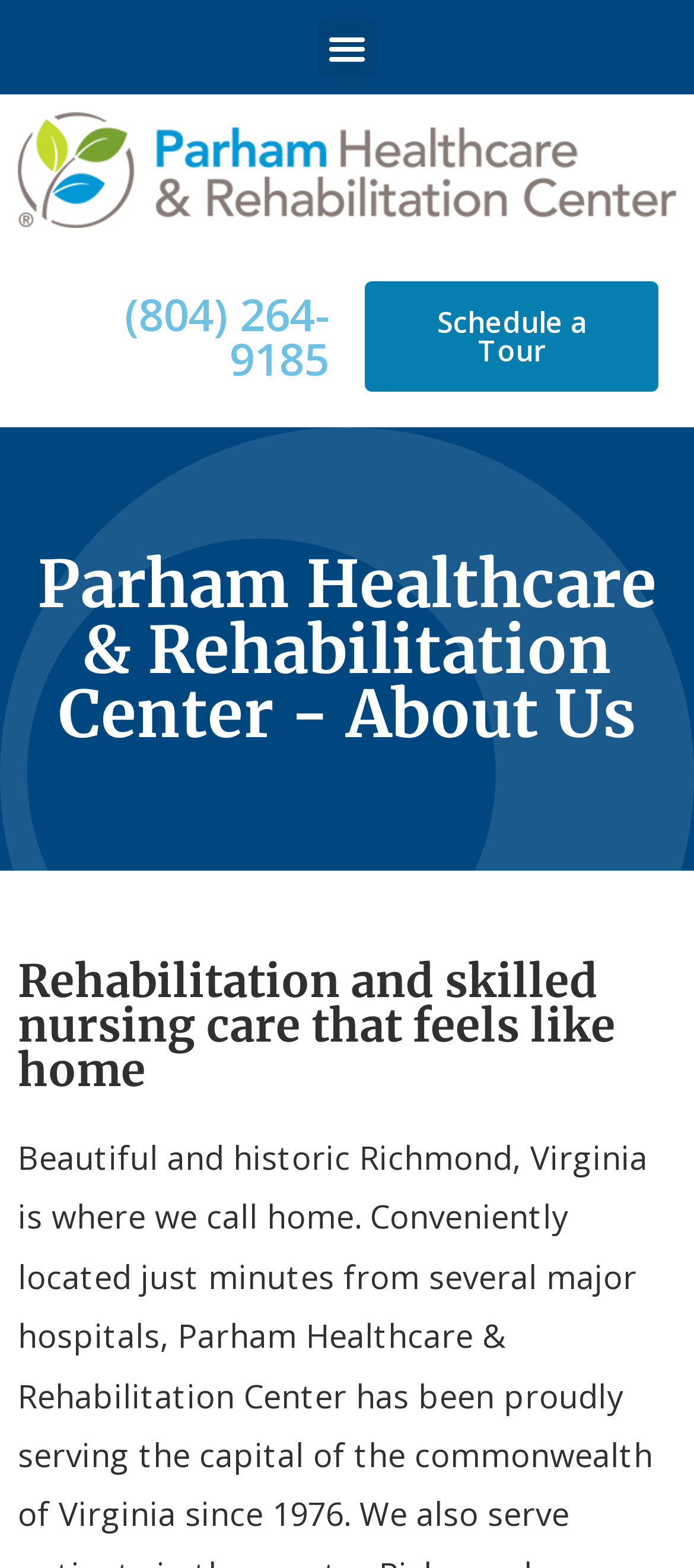Deliver a detailed narrative of the webpage's visual and textual elements.

The webpage is about Parham Healthcare & Rehabilitation Center, specifically its "About Us" section. At the top left, there is a menu toggle button. To the right of the menu toggle button, there is a horizontal link spanning almost the entire width of the page. Below the link, there is a prominent phone number, (804) 264-9185, which is also a clickable link. Next to the phone number, there is a "Schedule a Tour" button. 

Below the phone number and the "Schedule a Tour" button, there are two headings. The first heading displays the title "Parham Healthcare & Rehabilitation Center - About Us". The second heading describes the center, stating that it provides "Rehabilitation and skilled nursing care that feels like home".